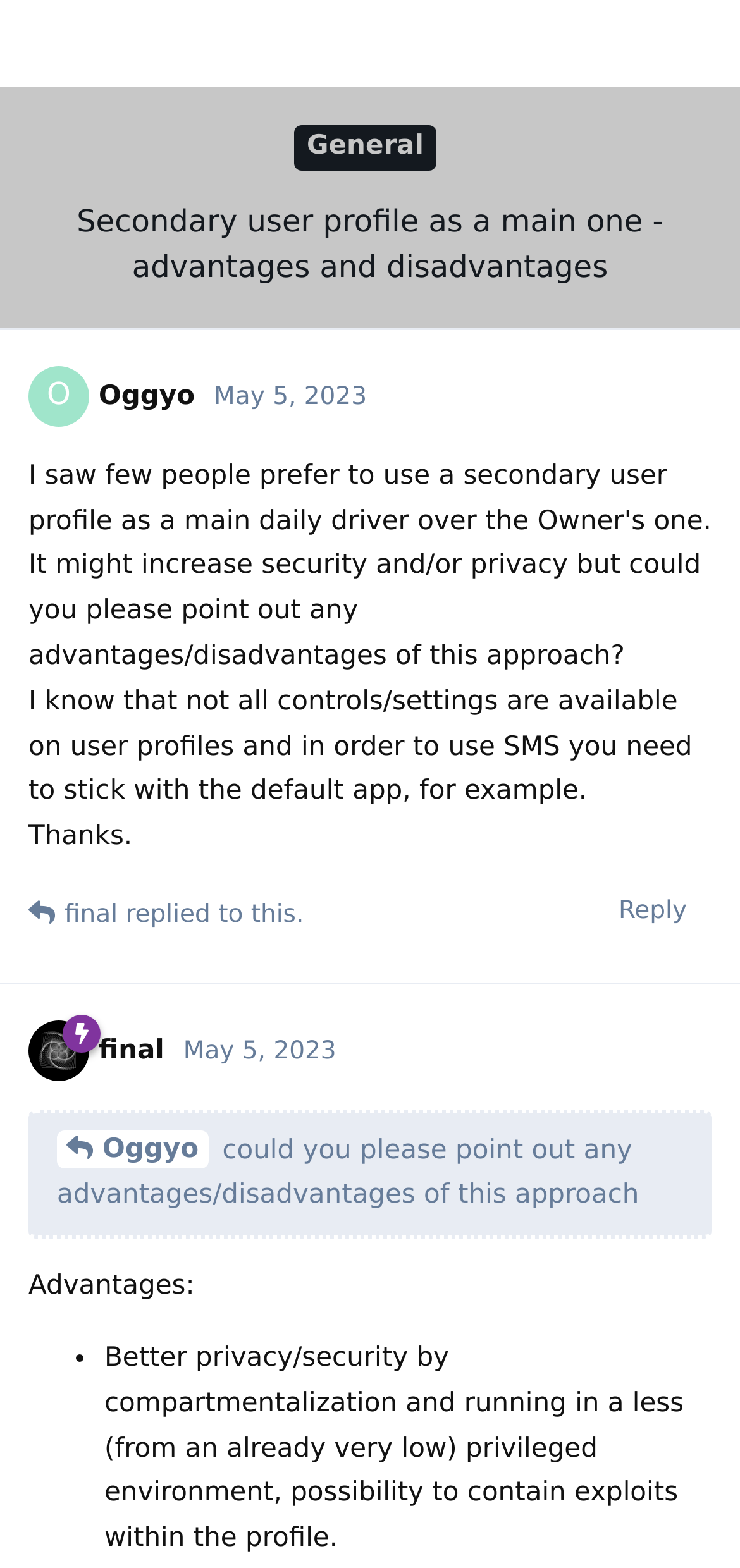When was the post published?
Based on the image, give a concise answer in the form of a single word or short phrase.

Aug 30, 2023